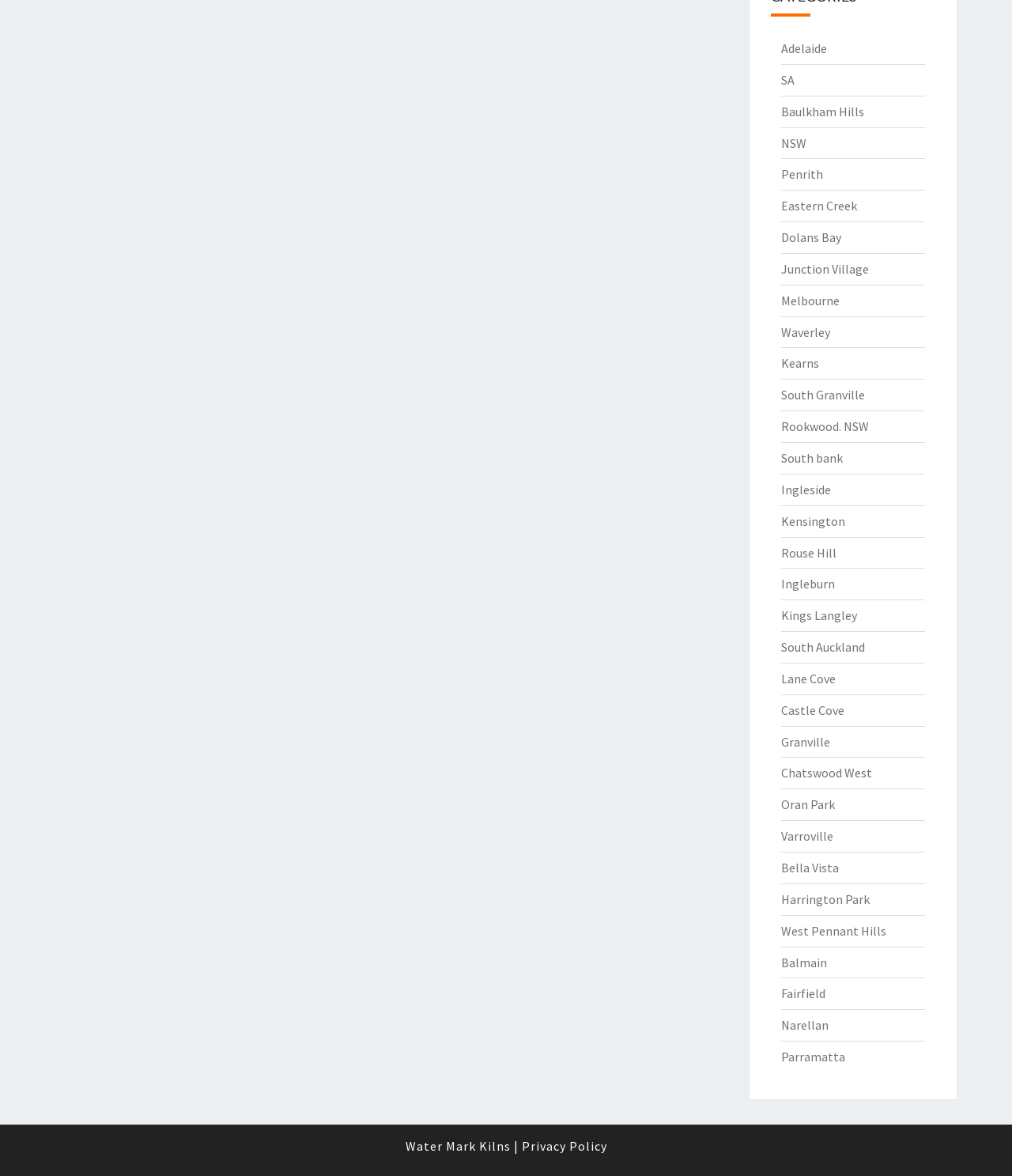Using the given description, provide the bounding box coordinates formatted as (top-left x, top-left y, bottom-right x, bottom-right y), with all values being floating point numbers between 0 and 1. Description: West Pennant Hills

[0.771, 0.785, 0.875, 0.798]